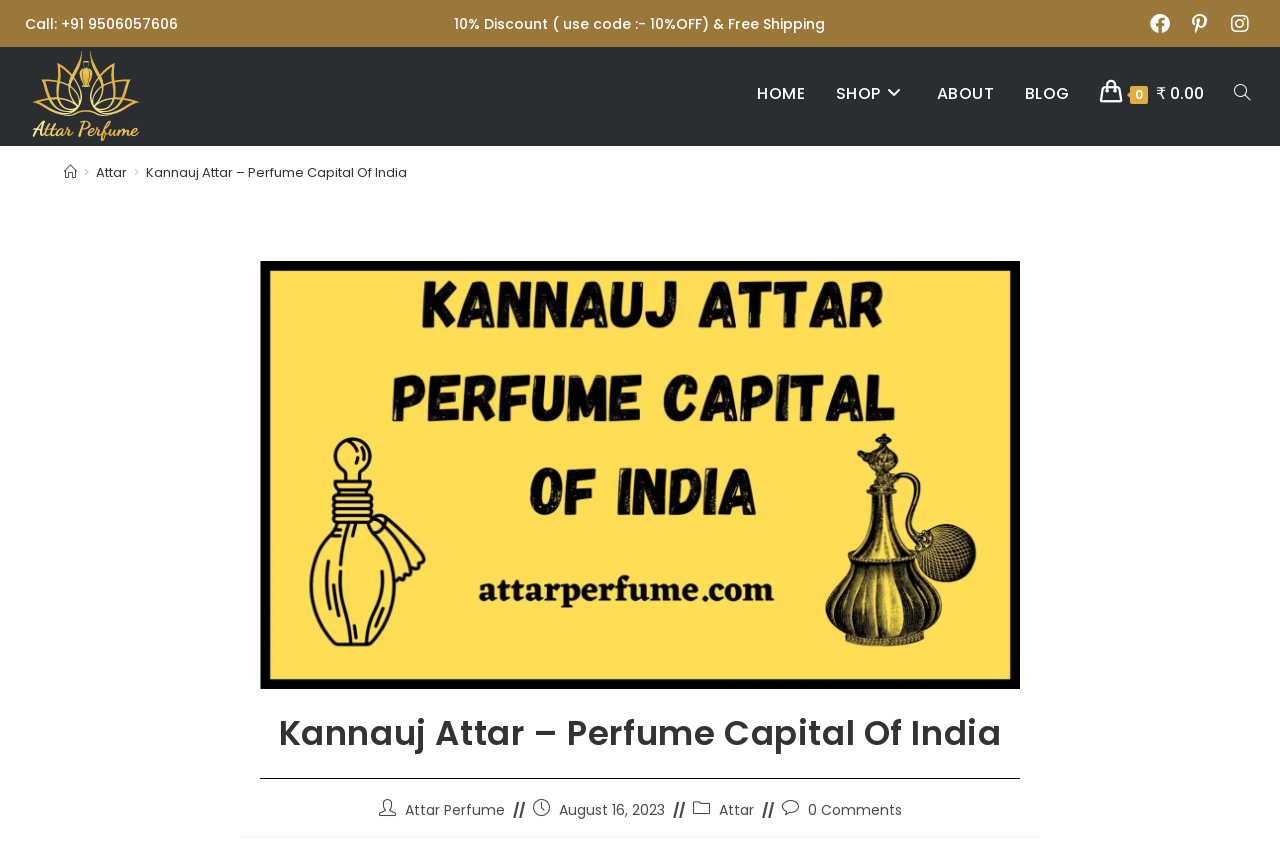Please identify the bounding box coordinates of the element that needs to be clicked to perform the following instruction: "Call the customer service".

[0.02, 0.016, 0.139, 0.04]